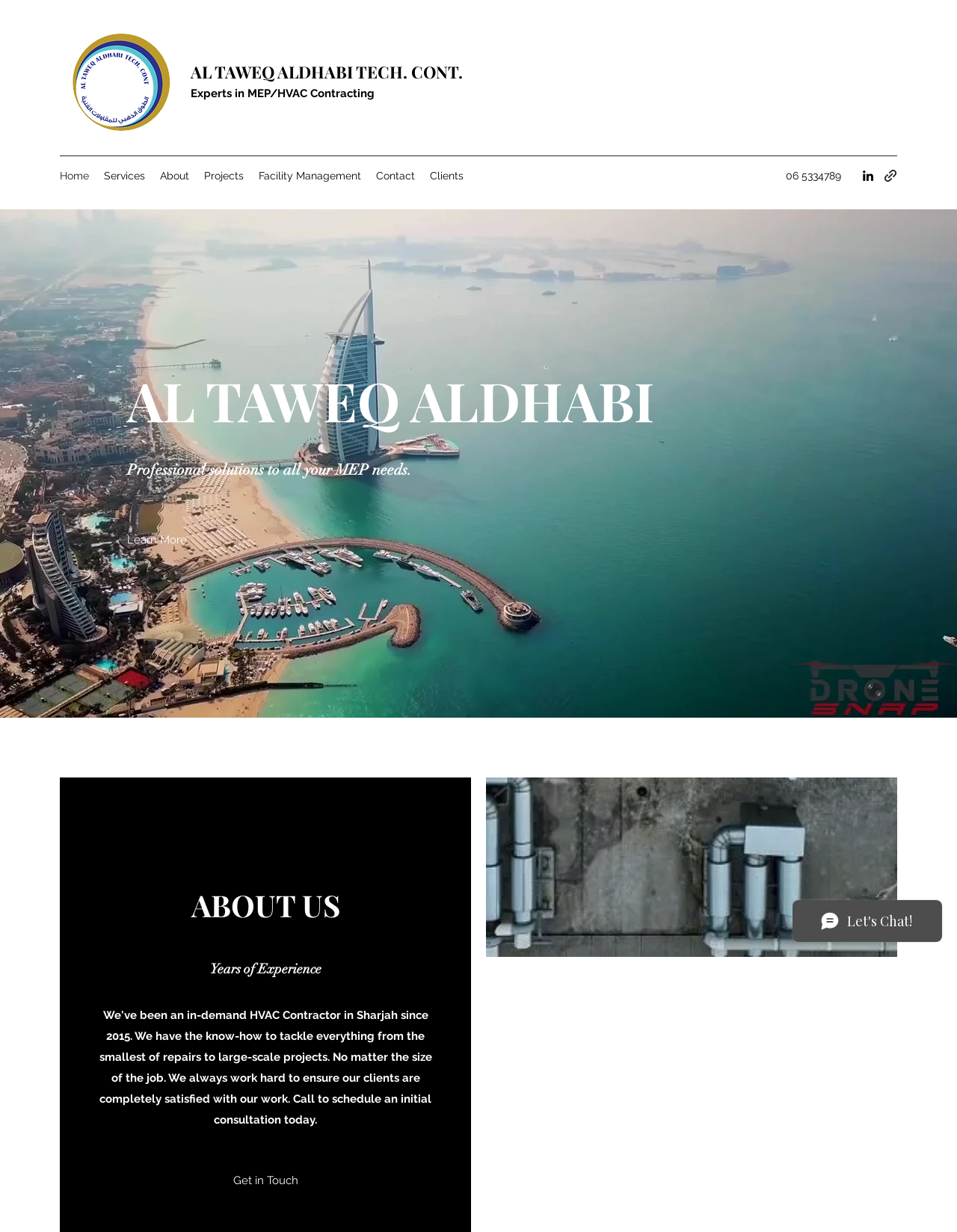Identify the bounding box coordinates for the element that needs to be clicked to fulfill this instruction: "Click the ATAD logo". Provide the coordinates in the format of four float numbers between 0 and 1: [left, top, right, bottom].

[0.062, 0.018, 0.188, 0.115]